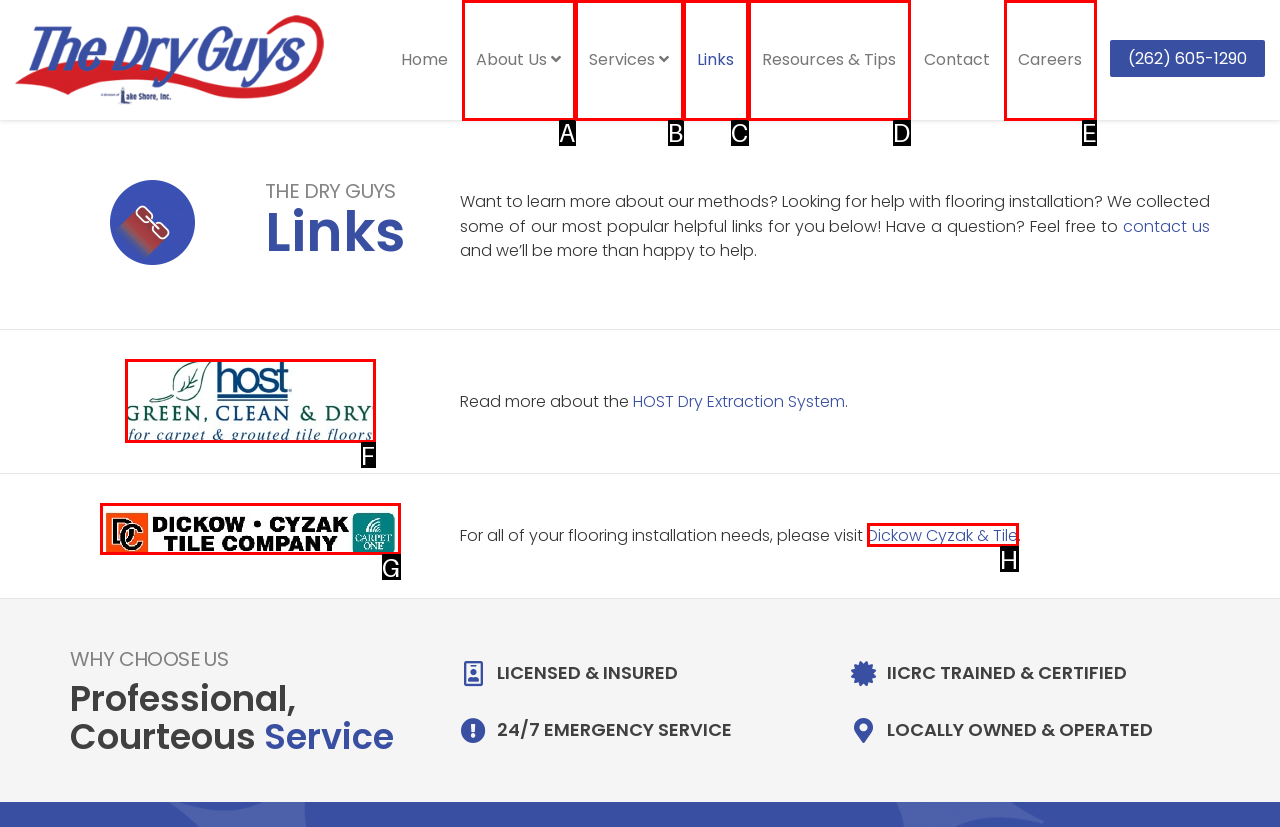Choose the letter that best represents the description: About Us. Answer with the letter of the selected choice directly.

A